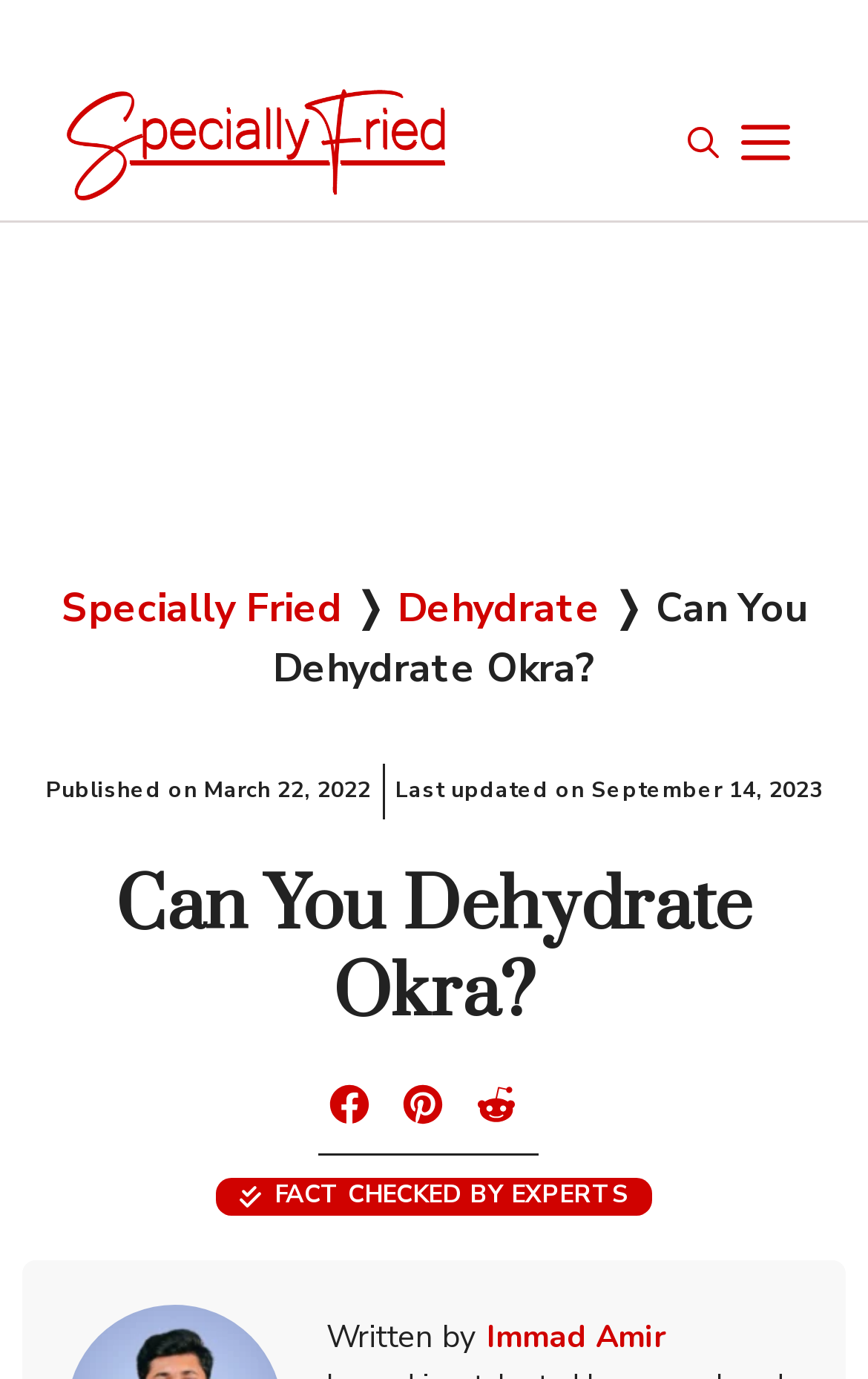What is the topic of the article?
Provide a detailed and extensive answer to the question.

The topic of the article can be inferred from the heading 'Can You Dehydrate Okra?' and the presence of links related to dehydrating okra.